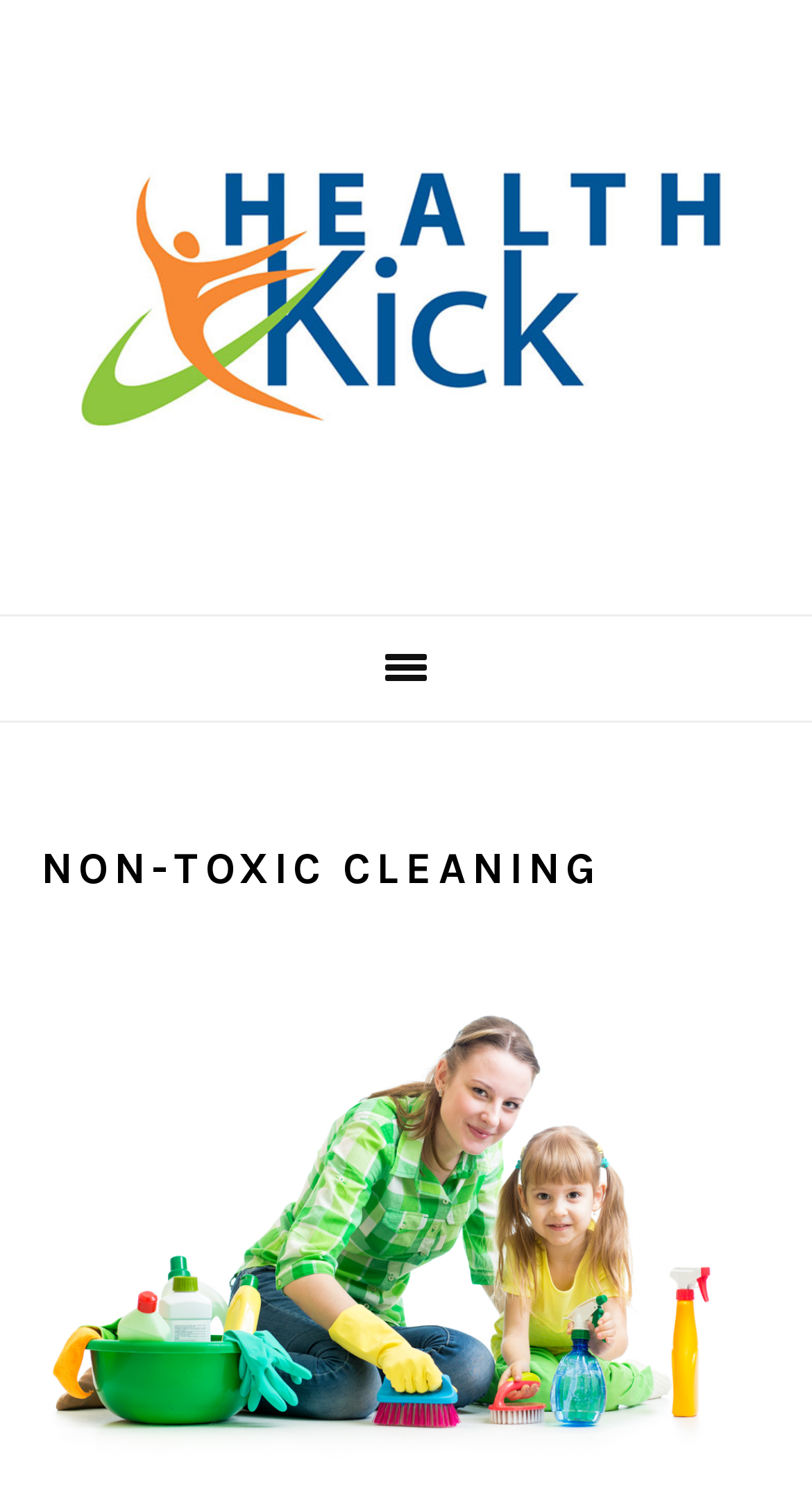Extract the bounding box coordinates for the UI element described as: "Healthy Living and Nutrition Tips".

[0.09, 0.074, 0.91, 0.309]